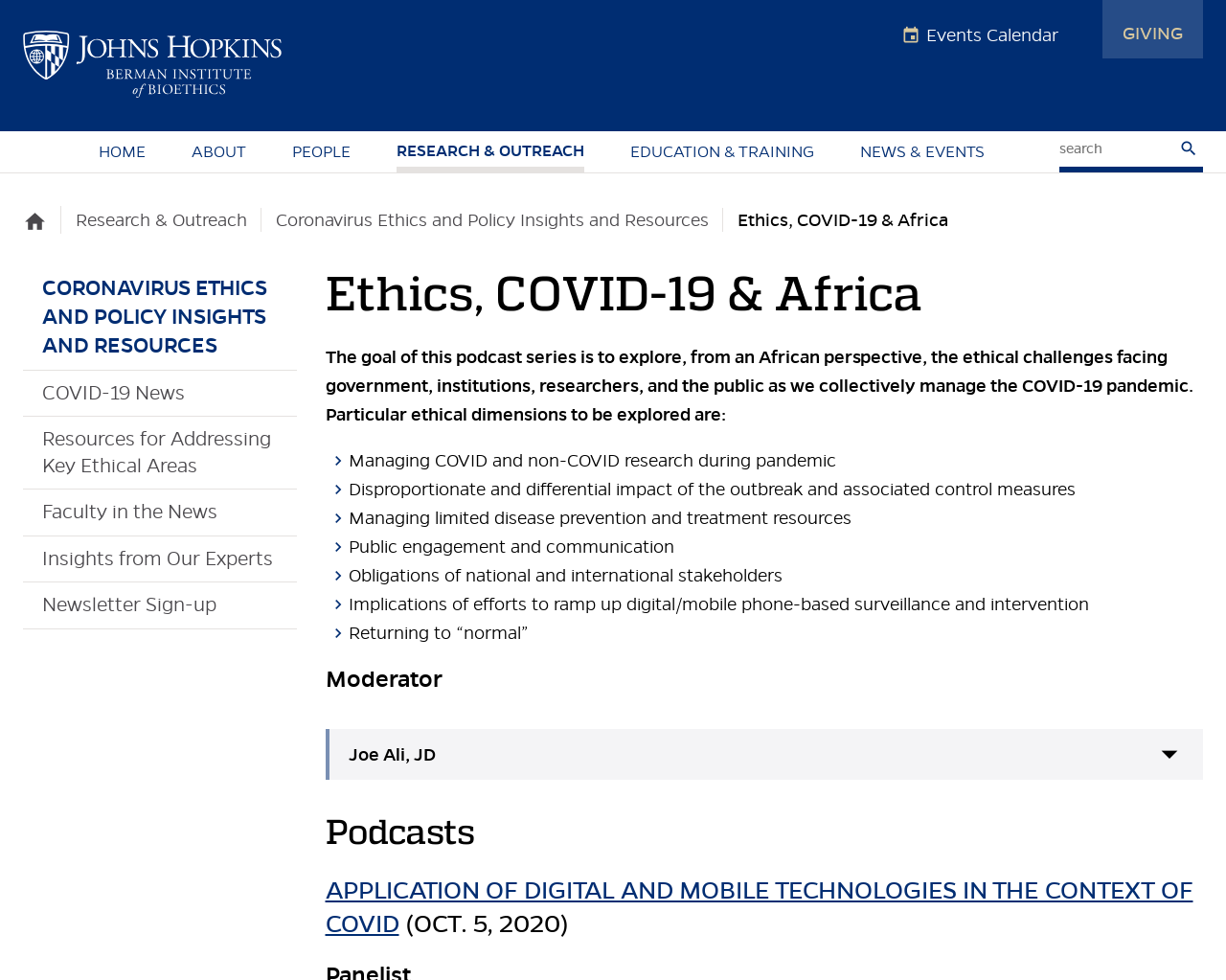Locate and provide the bounding box coordinates for the HTML element that matches this description: "New Stories".

None